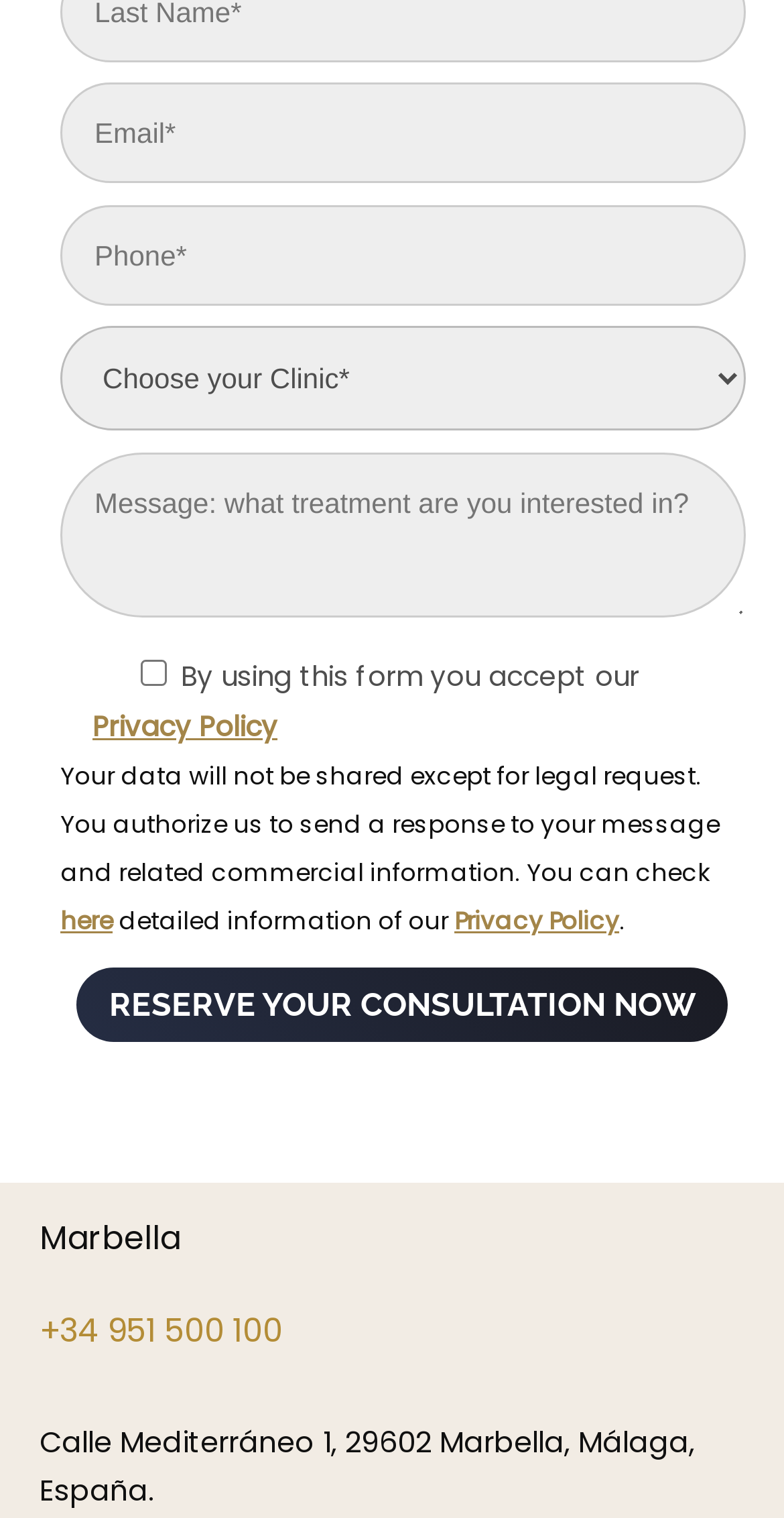Pinpoint the bounding box coordinates of the area that must be clicked to complete this instruction: "Visit the 'Privacy Policy' page".

[0.118, 0.467, 0.354, 0.492]